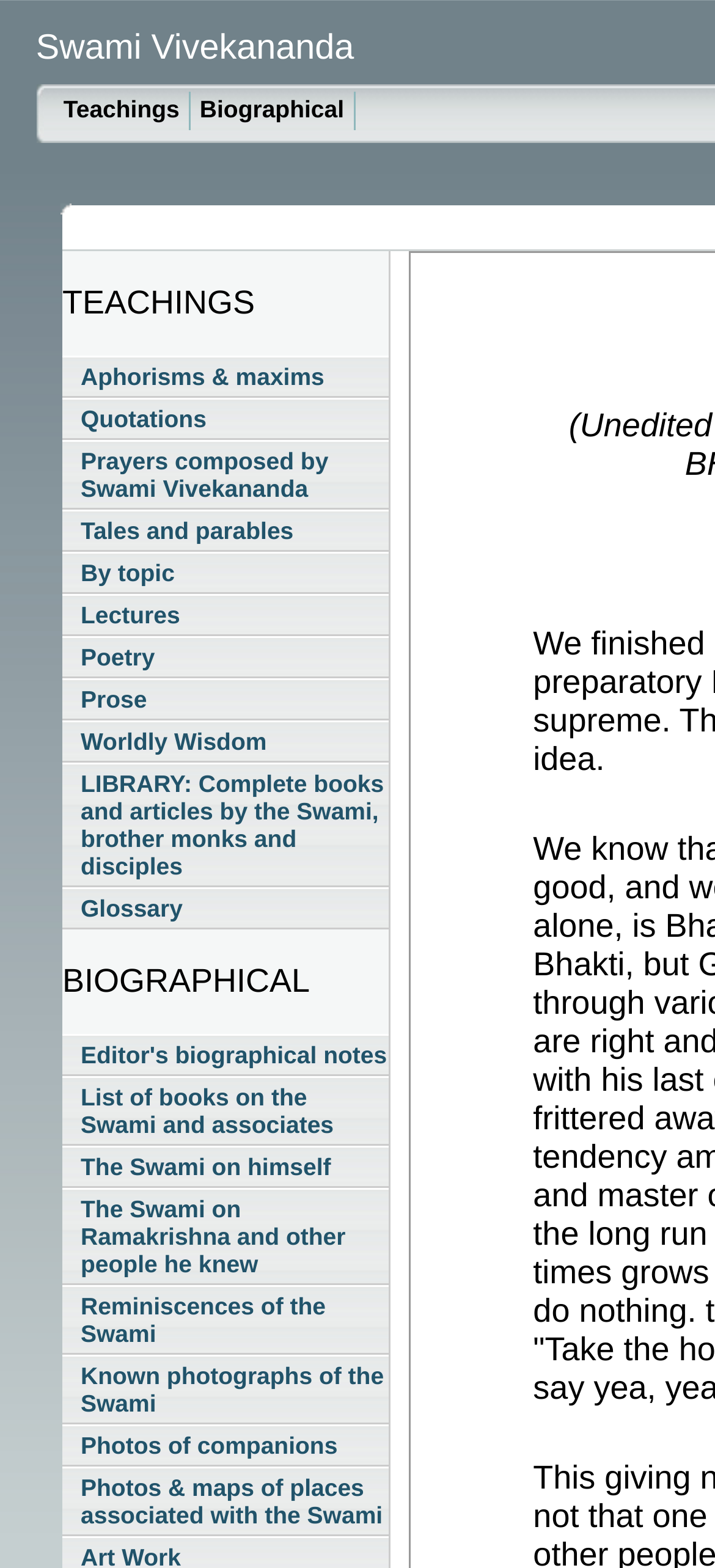How many subcategories are under the 'Teachings' category?
From the screenshot, provide a brief answer in one word or phrase.

11